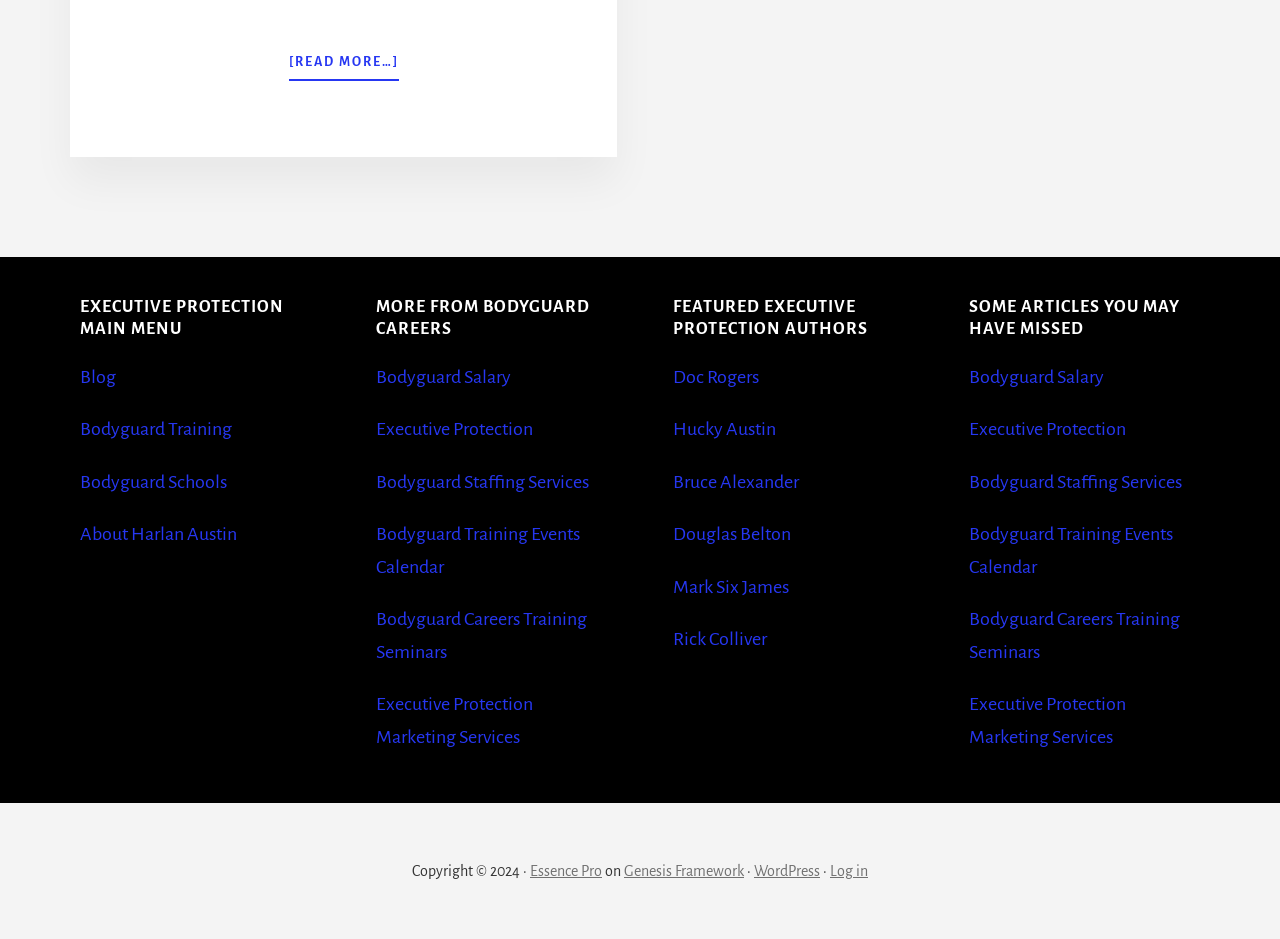Refer to the image and provide an in-depth answer to the question:
What is the 'Bodyguard Salary' link related to?

The 'Bodyguard Salary' link is related to bodyguard career information, providing users with details about the salary range for bodyguards, which is an important aspect of pursuing a career in executive protection.